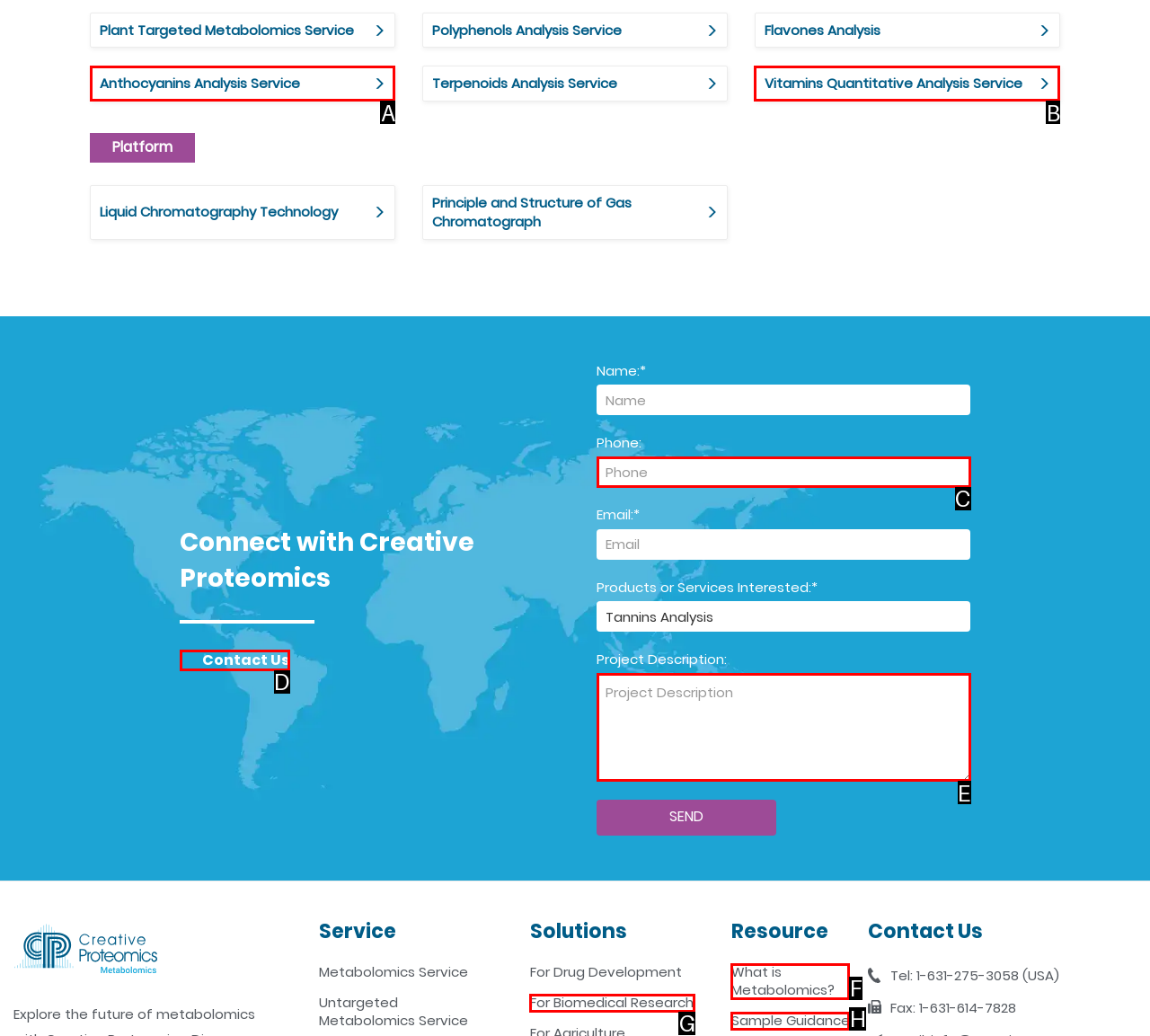Determine the option that best fits the description: Sample Guidance
Reply with the letter of the correct option directly.

H